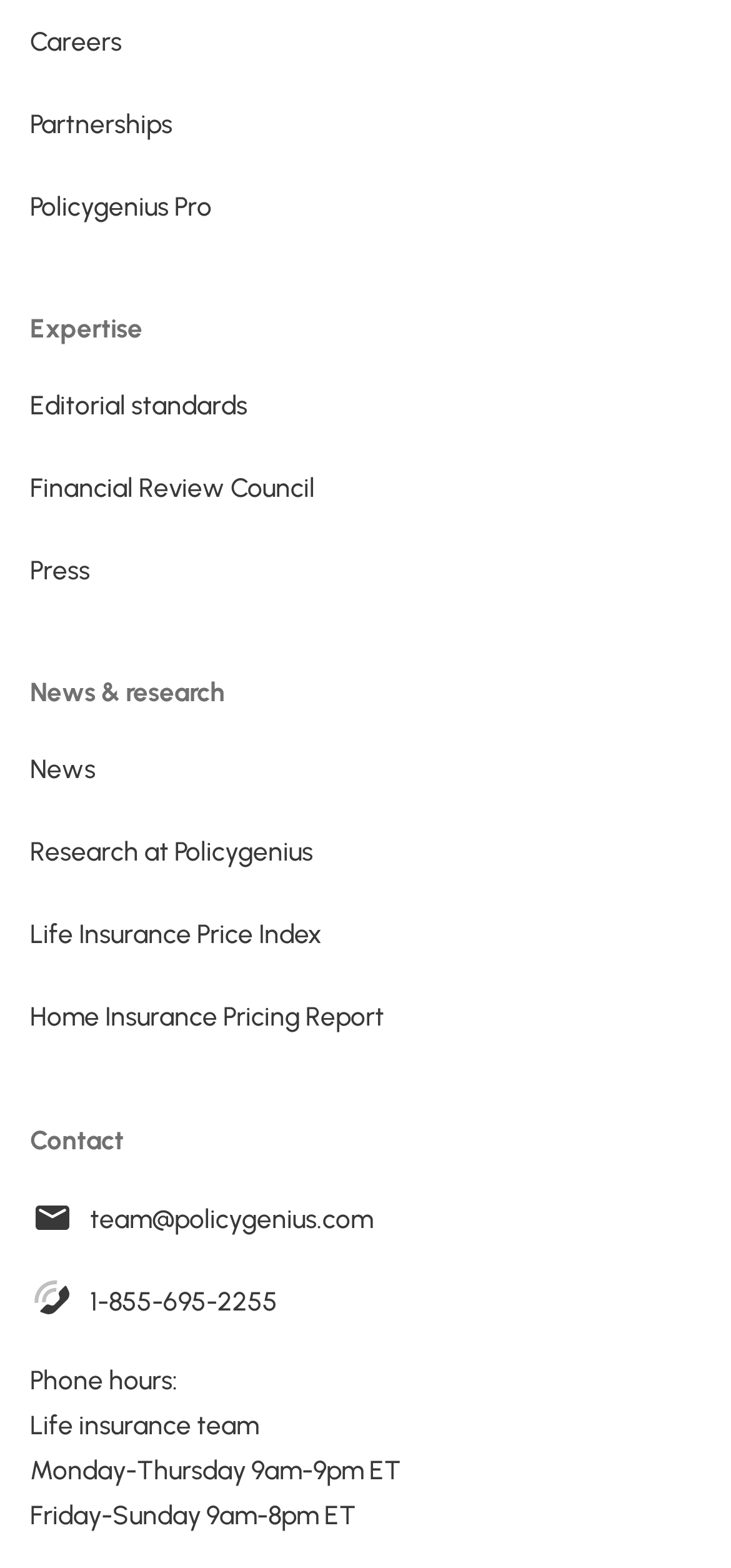Identify the bounding box coordinates of the clickable section necessary to follow the following instruction: "Visit IMT Awards Ceremony 2024". The coordinates should be presented as four float numbers from 0 to 1, i.e., [left, top, right, bottom].

None